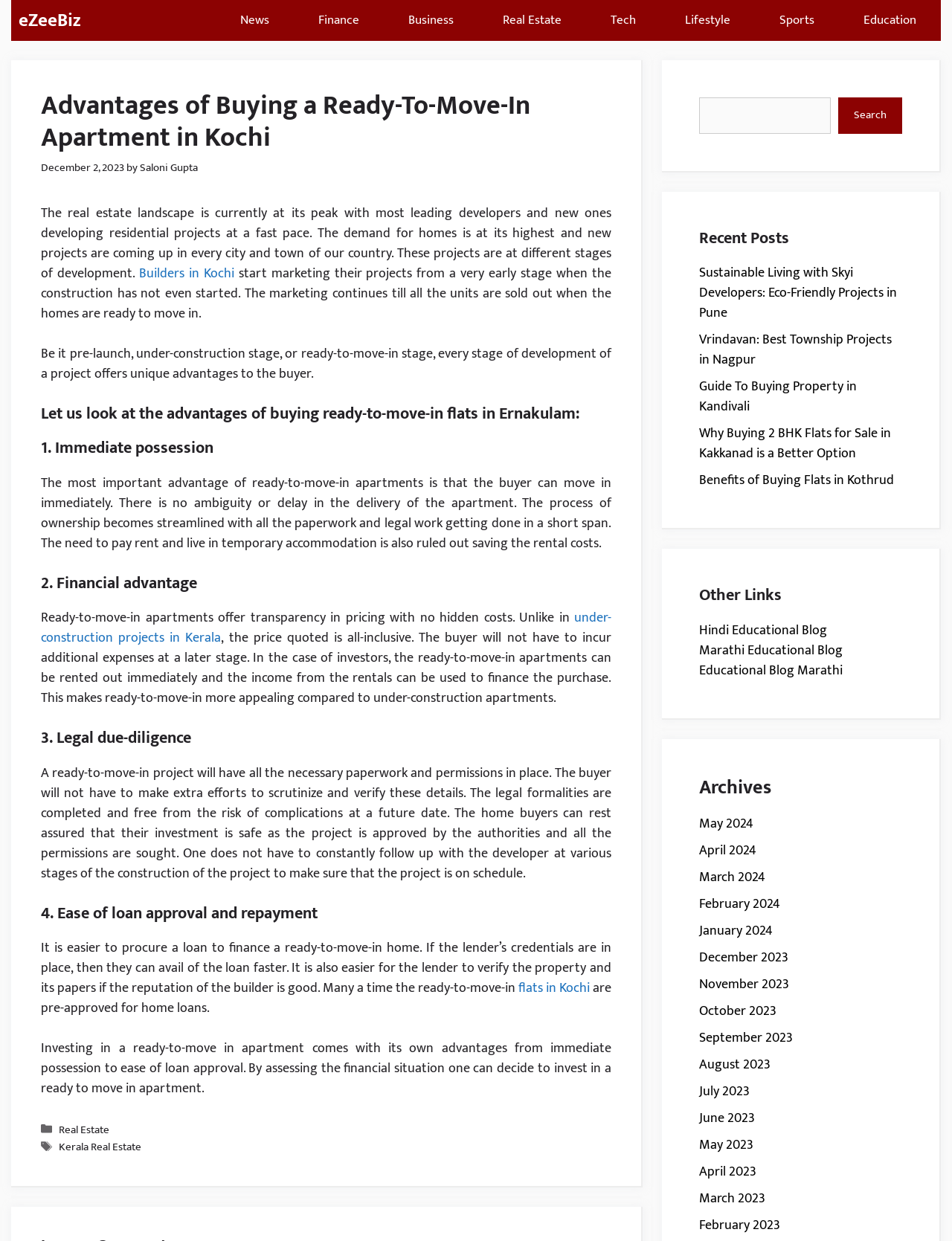Answer the following in one word or a short phrase: 
What is the current state of the real estate landscape?

At its peak